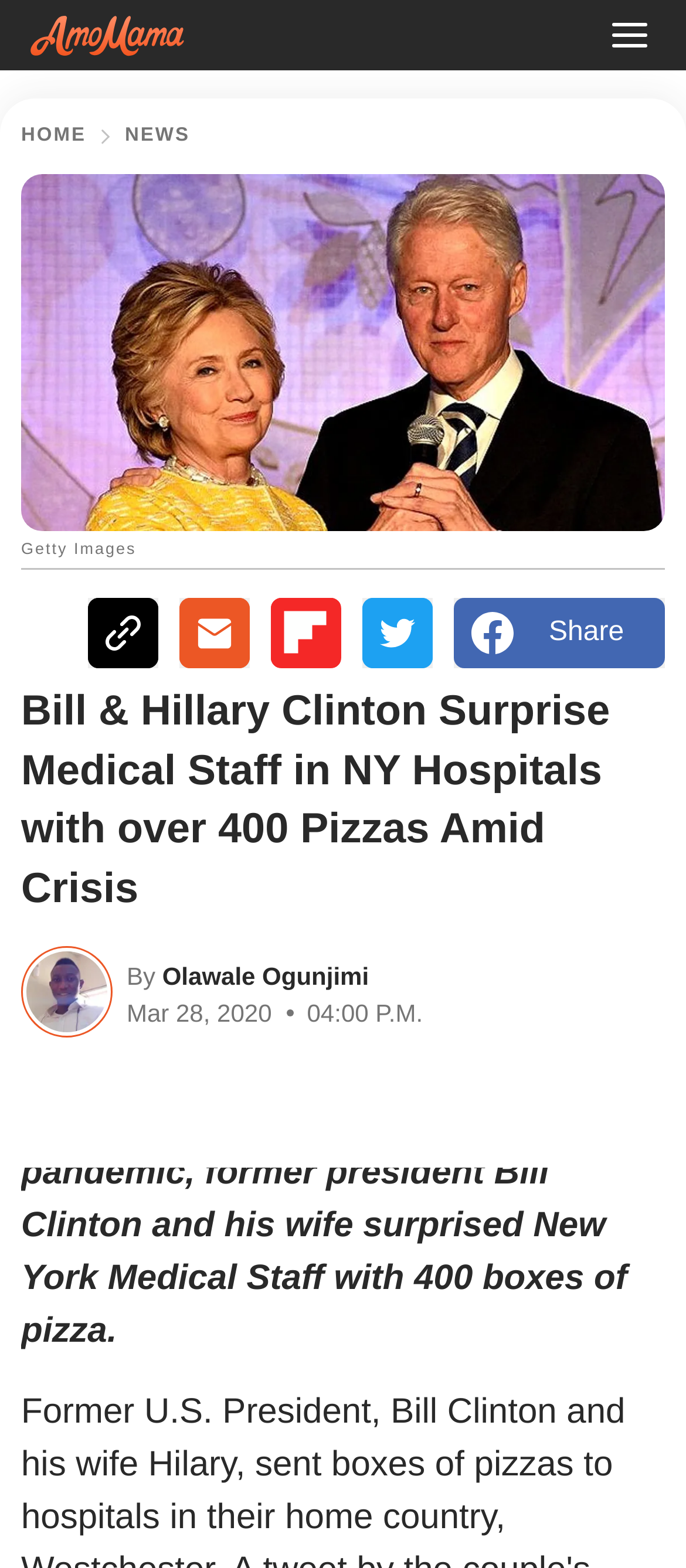Show the bounding box coordinates for the HTML element as described: "parent_node: By Olawale Ogunjimi".

[0.031, 0.604, 0.164, 0.662]